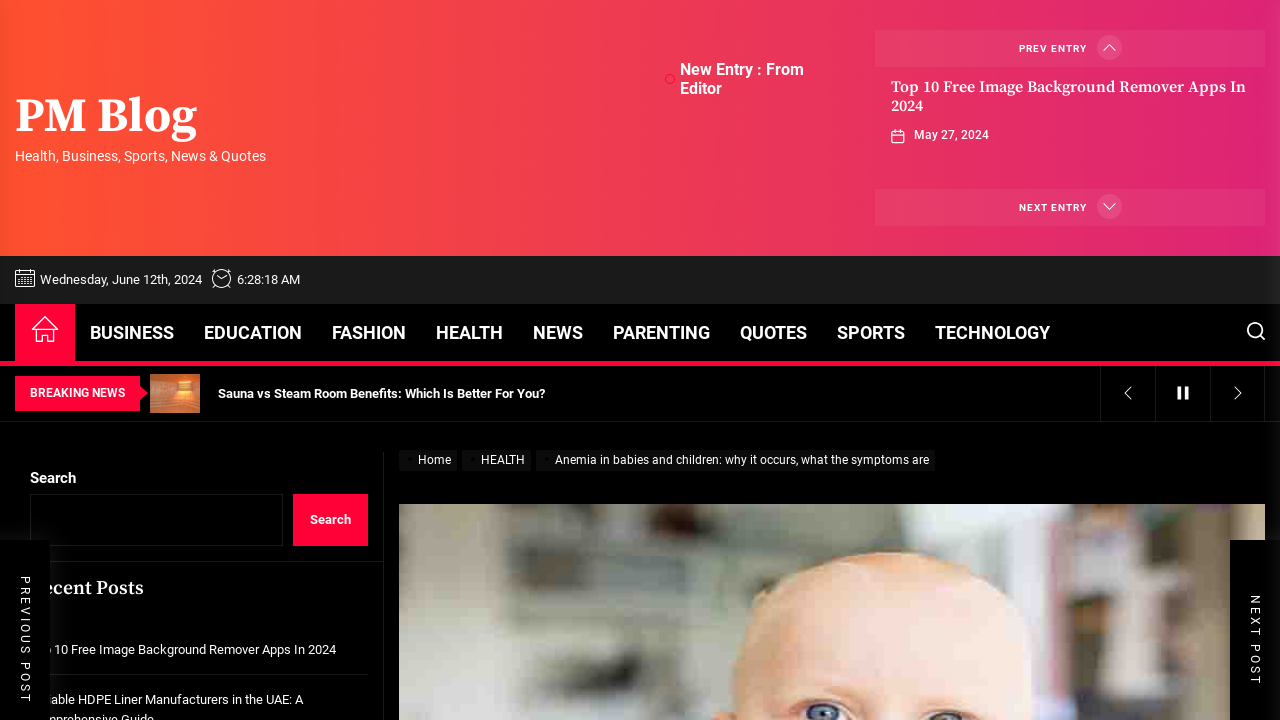Show the bounding box coordinates for the HTML element as described: "About Us".

None